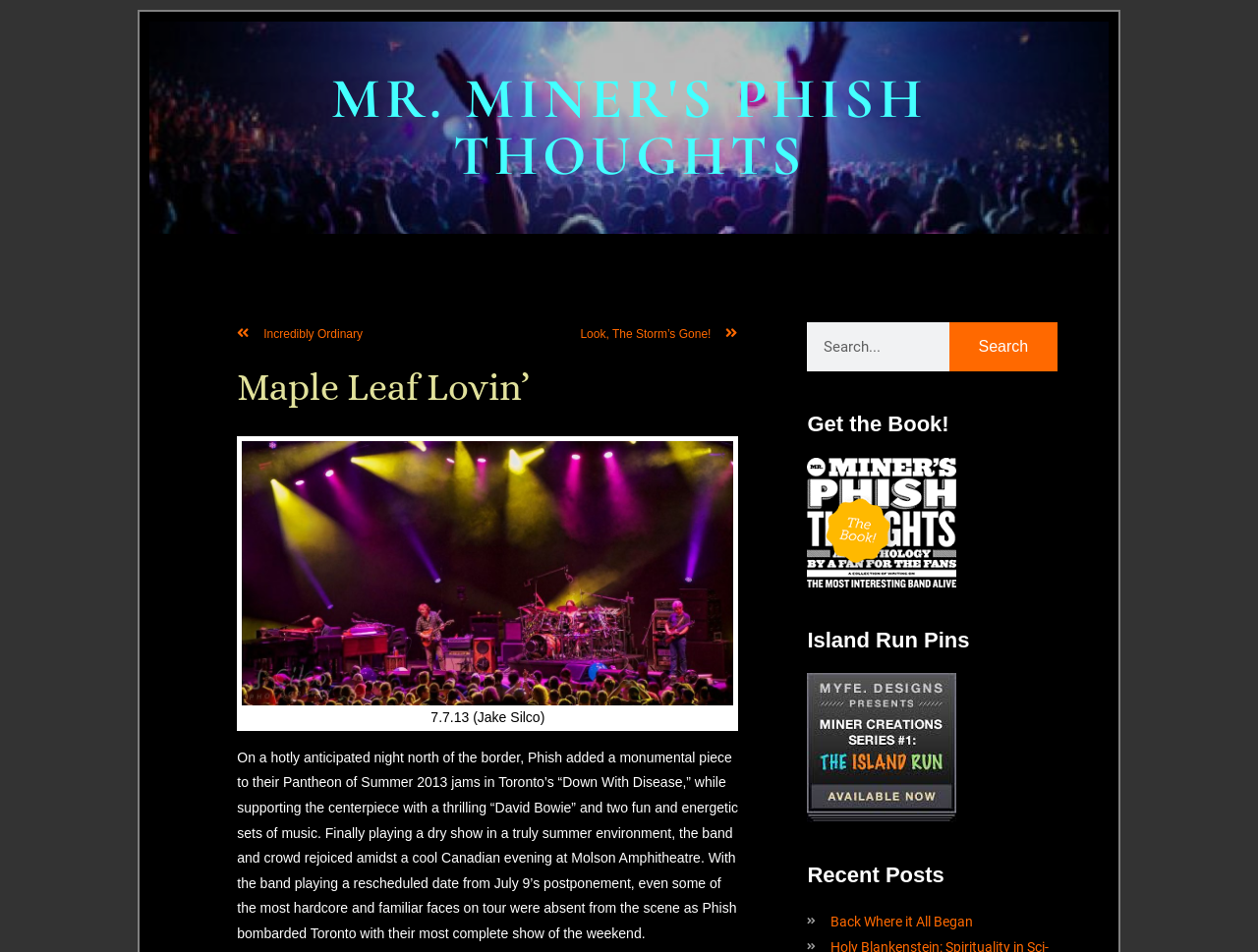Describe the entire webpage, focusing on both content and design.

The webpage is about Phish Thoughts, a blog or website focused on the band Phish. At the top, there is a heading "MR. MINER'S PHISH THOUGHTS" which is also a link. Below it, there are two links, "Prev Incredibly Ordinary" and "Look, The Storm’s Gone! Next", which seem to be navigation links for blog posts.

The main content of the page is a blog post titled "Maple Leaf Lovin’", which is a heading. Below the title, there is a figure with a caption, which includes the text "7.7.13 (Jake Silco)". The caption is positioned at the bottom of the figure.

Following the figure, there is a block of text that summarizes the blog post. The text describes a Phish concert in Toronto, mentioning specific songs and the atmosphere of the show.

On the right side of the page, there is a search bar with a label "Search" and a search button. Below the search bar, there are three headings: "Get the Book!", "Island Run Pins", and "Recent Posts". The "Recent Posts" section includes a link to another blog post titled "Back Where it All Began".

Overall, the webpage is a blog post about a Phish concert, with navigation links, a search bar, and links to other related content.